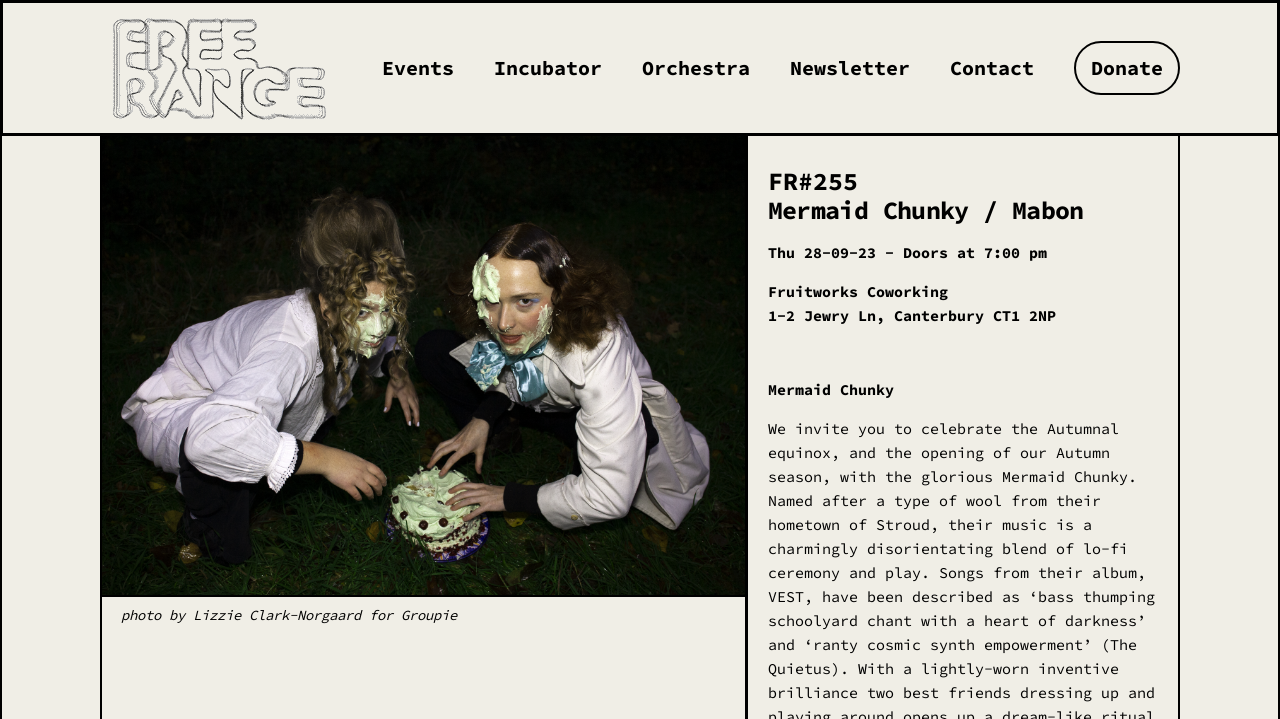What is the event name? Refer to the image and provide a one-word or short phrase answer.

Mermaid Chunky / Mabon